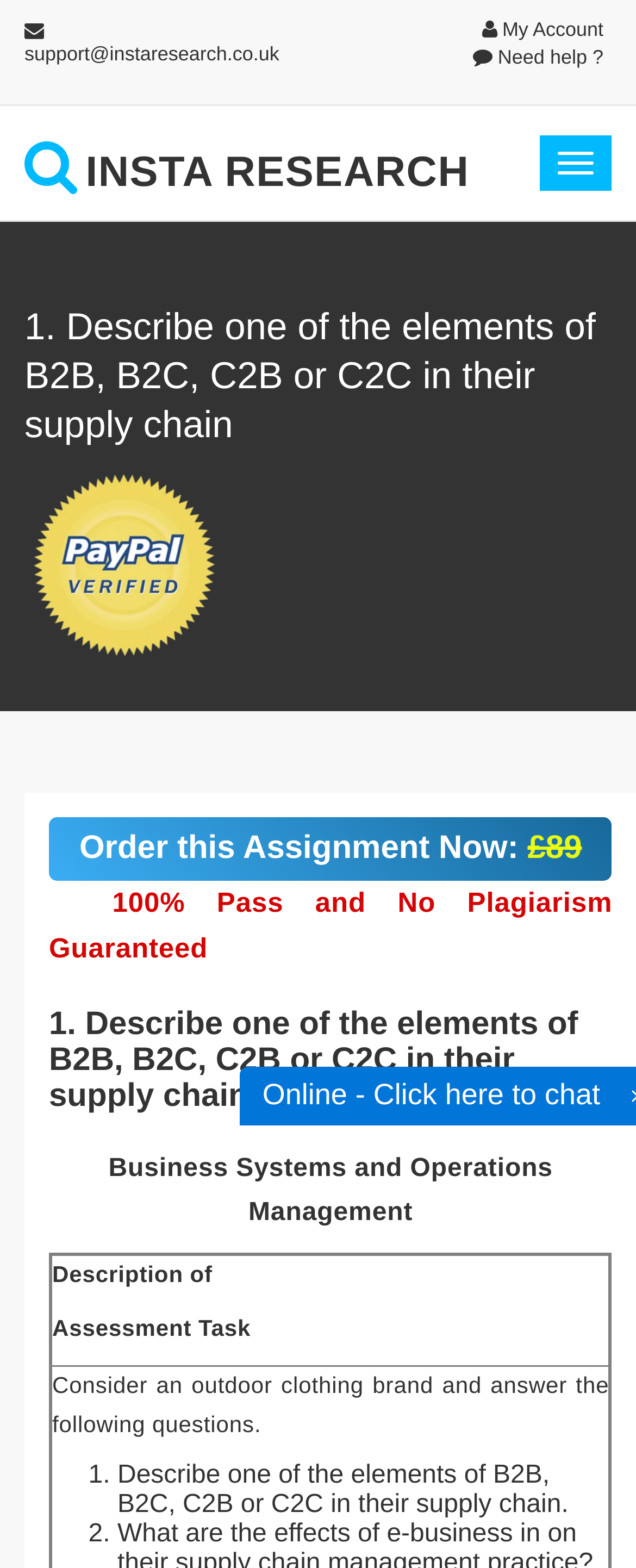Use a single word or phrase to answer the question:
What is the purpose of the webpage?

To provide an assignment service